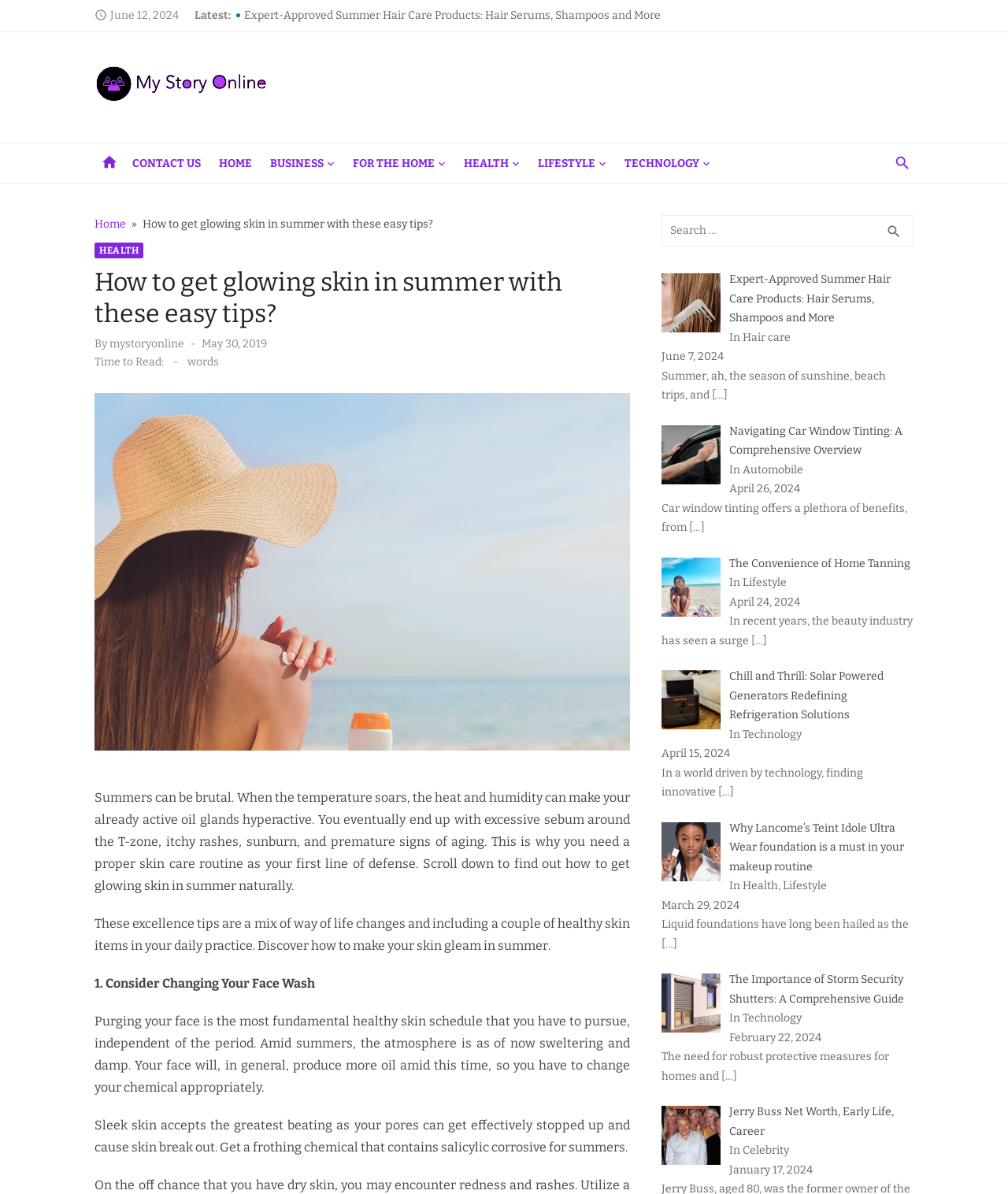What type of skin is most affected by summers?
Answer with a single word or short phrase according to what you see in the image.

Oily skin